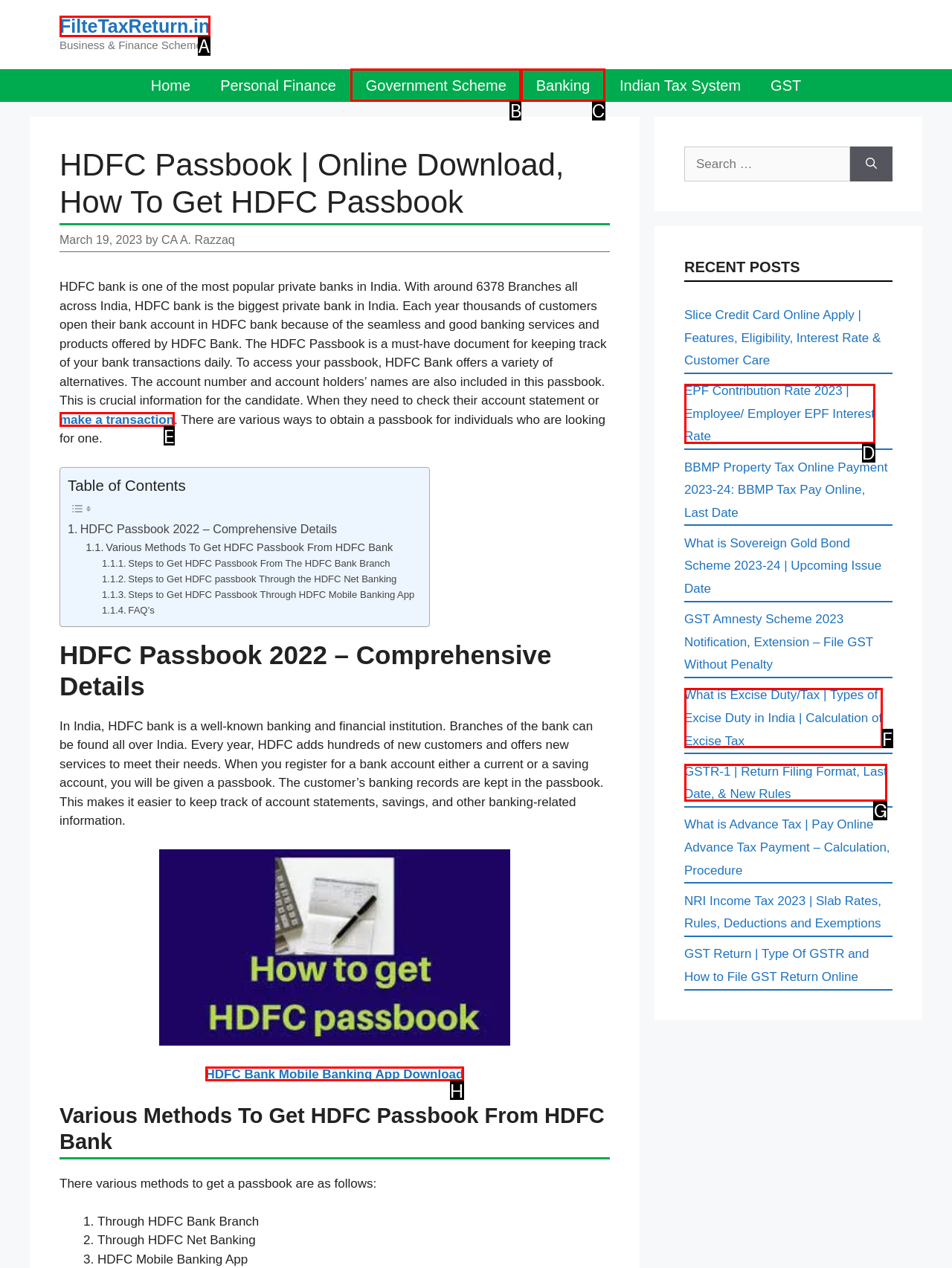Identify the UI element described as: FilteTaxReturn.in
Answer with the option's letter directly.

A